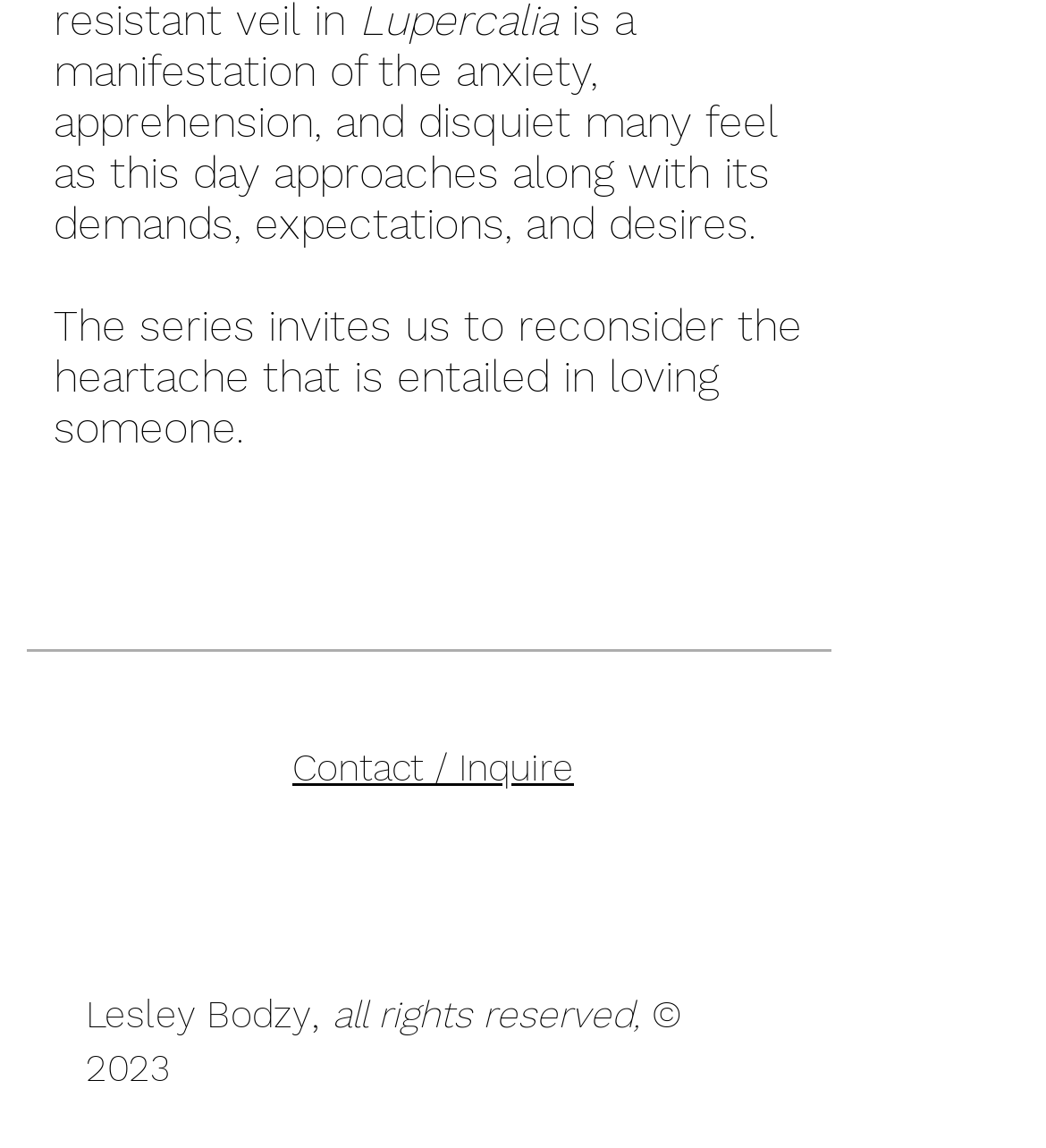Please provide a brief answer to the following inquiry using a single word or phrase:
What is the year of copyright for the webpage content?

2023